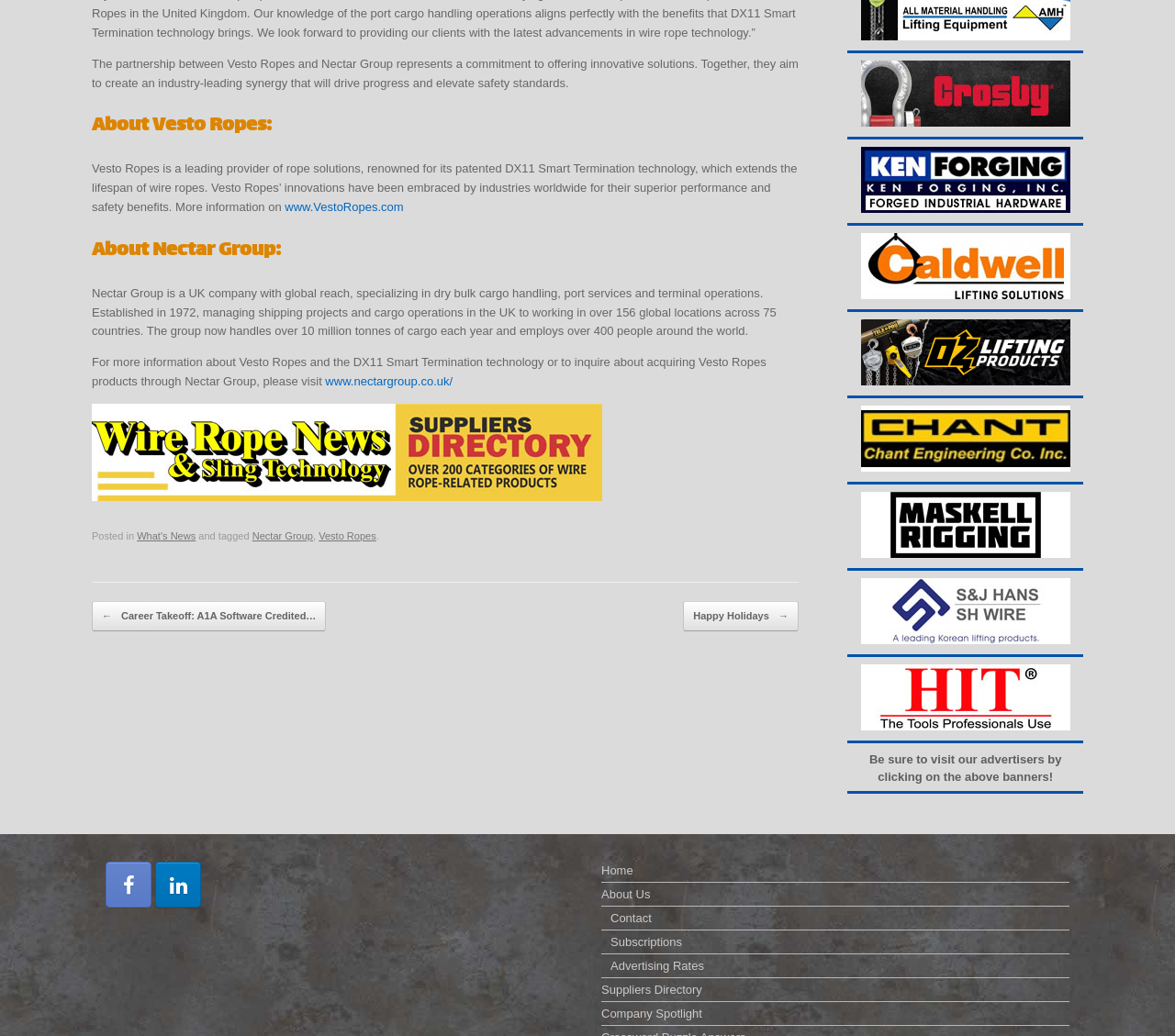Please identify the bounding box coordinates of the area I need to click to accomplish the following instruction: "Check the suppliers directory".

[0.078, 0.467, 0.512, 0.48]